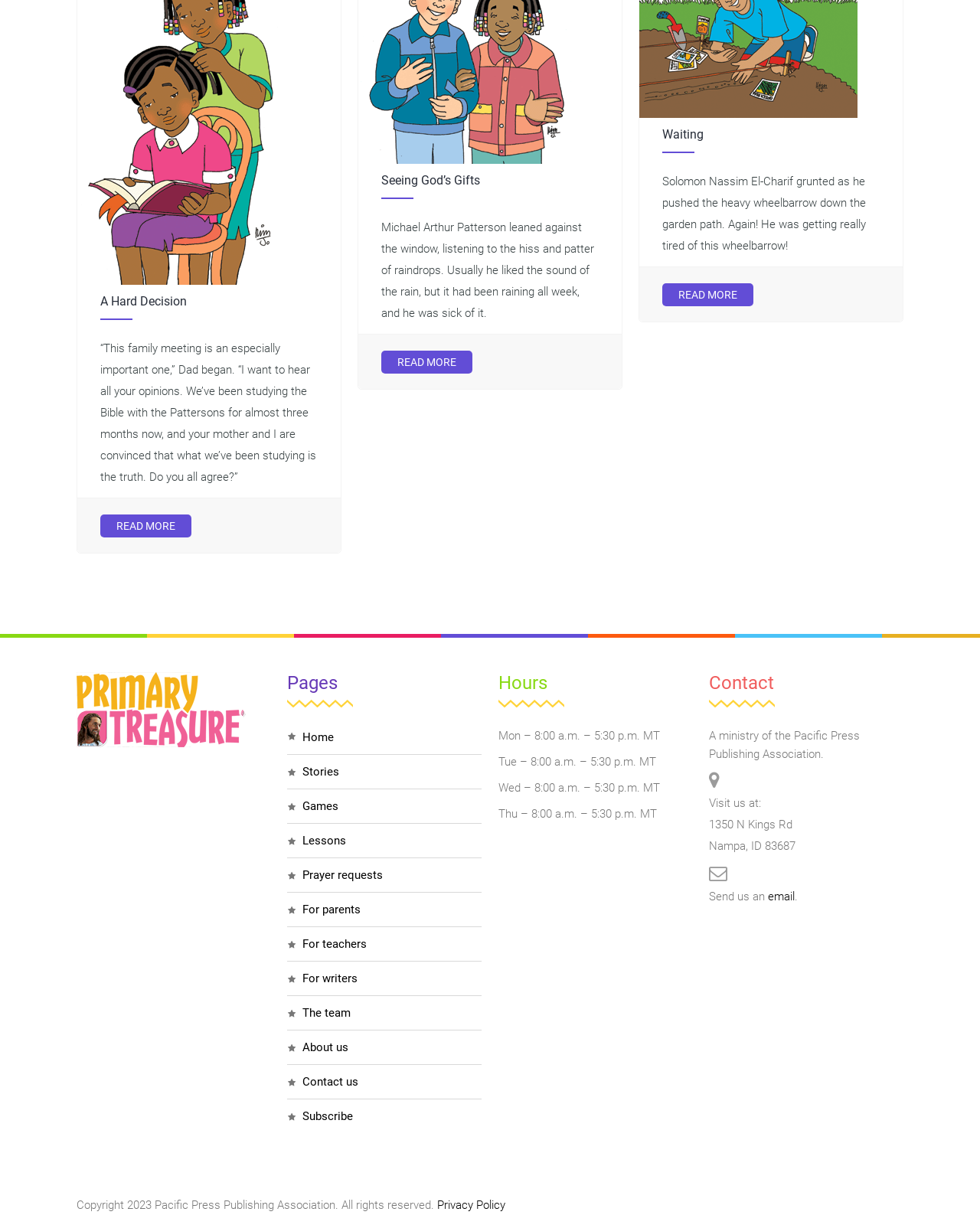Please determine the bounding box coordinates of the element to click in order to execute the following instruction: "View 'Lessons' page". The coordinates should be four float numbers between 0 and 1, specified as [left, top, right, bottom].

[0.293, 0.678, 0.492, 0.706]